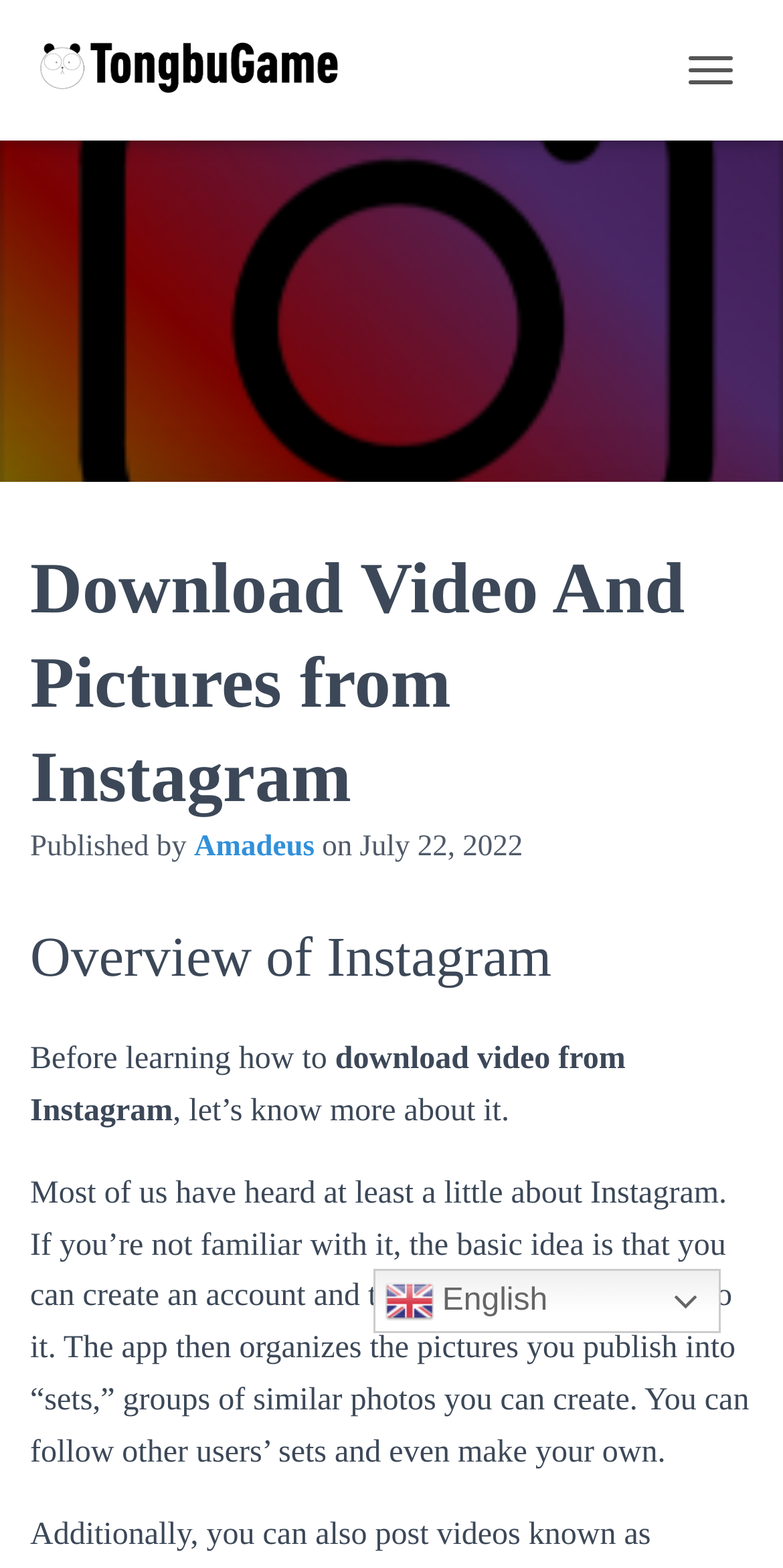Bounding box coordinates should be in the format (top-left x, top-left y, bottom-right x, bottom-right y) and all values should be floating point numbers between 0 and 1. Determine the bounding box coordinate for the UI element described as: English

[0.476, 0.809, 0.92, 0.85]